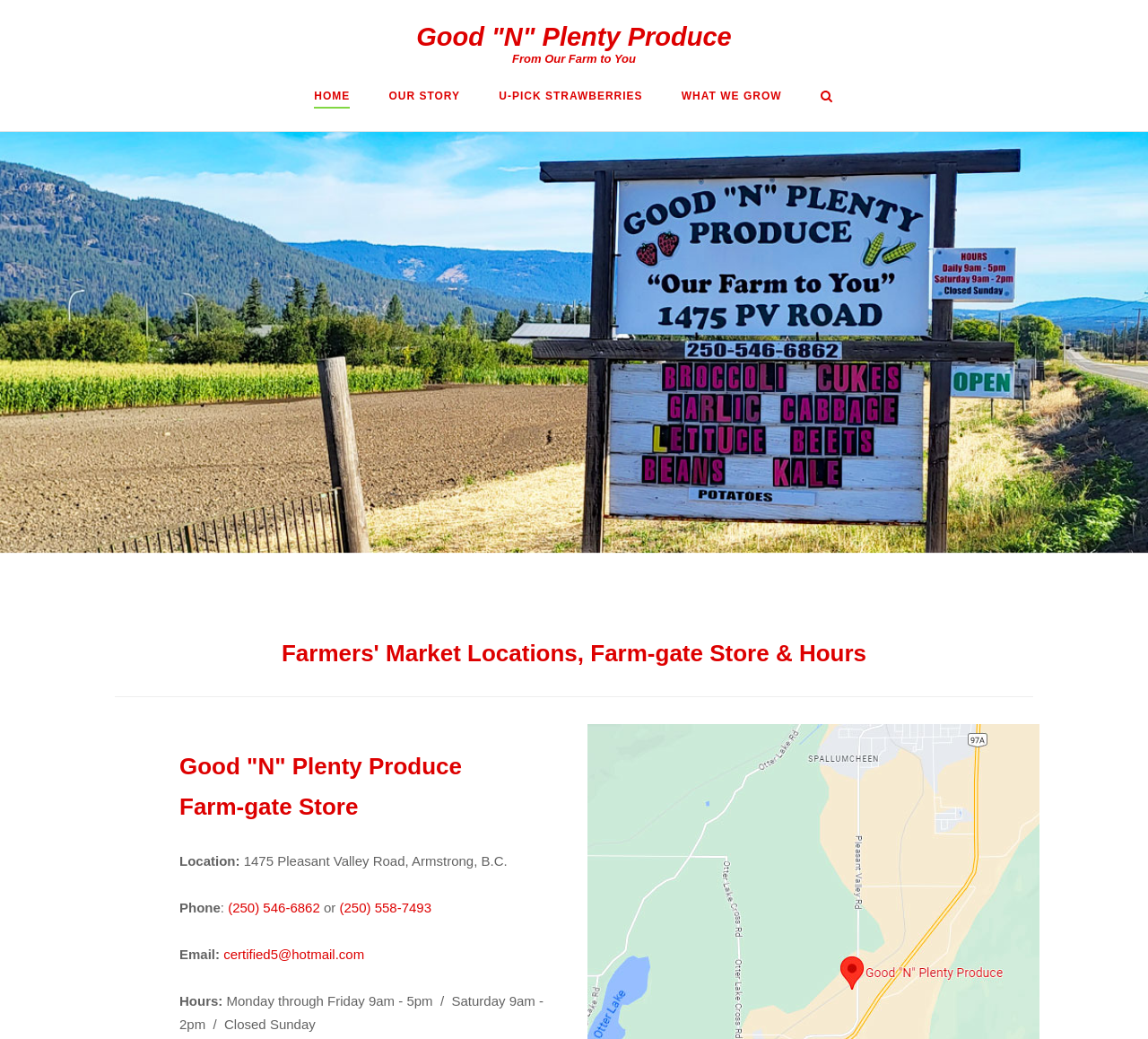Point out the bounding box coordinates of the section to click in order to follow this instruction: "view what we grow".

[0.594, 0.086, 0.681, 0.104]